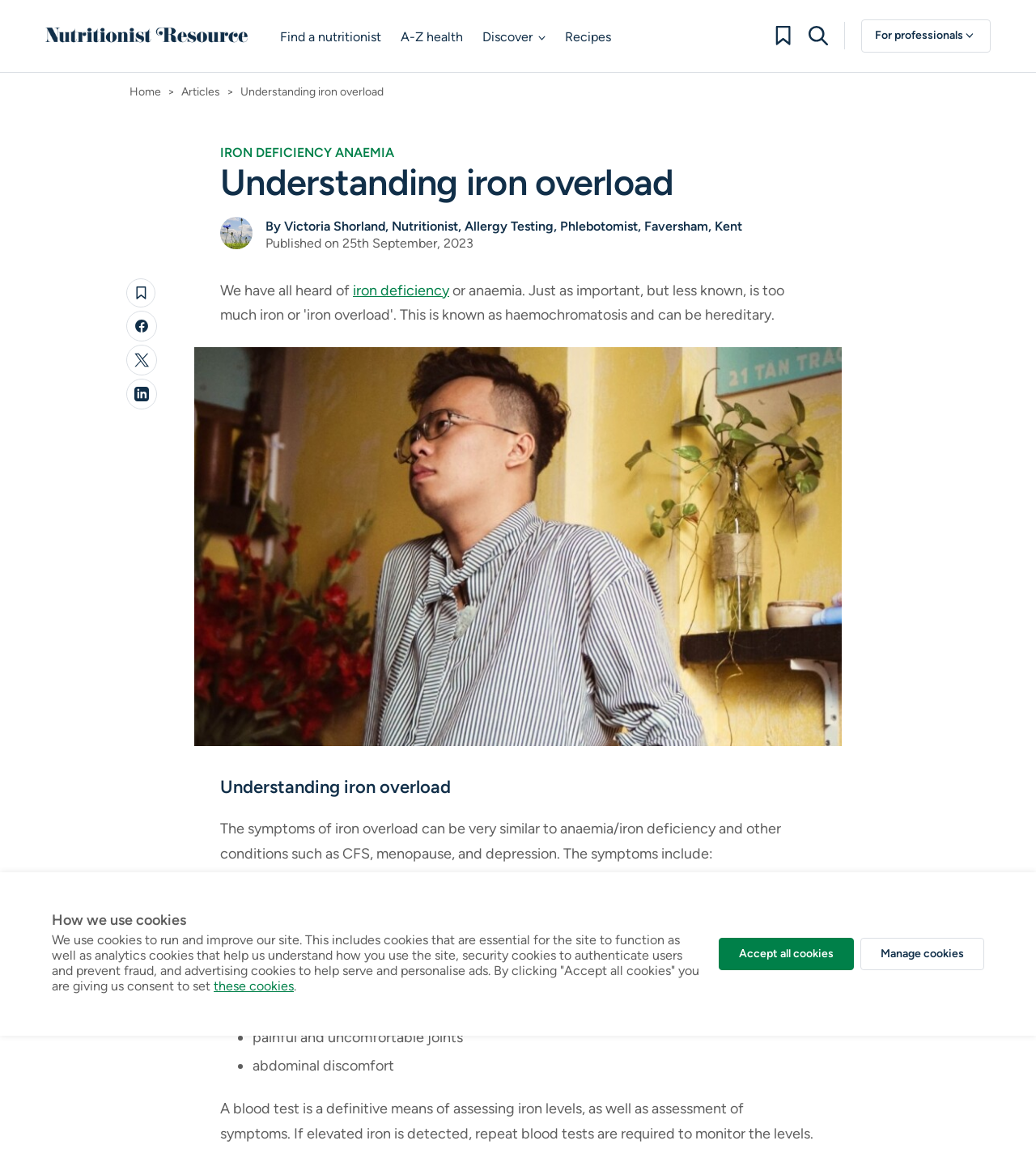Refer to the image and provide an in-depth answer to the question:
What is the name of the nutritionist who wrote this article?

I found the answer by looking at the author's name mentioned below the article title, which is 'By Victoria Shorland, Nutritionist, Allergy Testing, Phlebotomist, Faversham, Kent'.